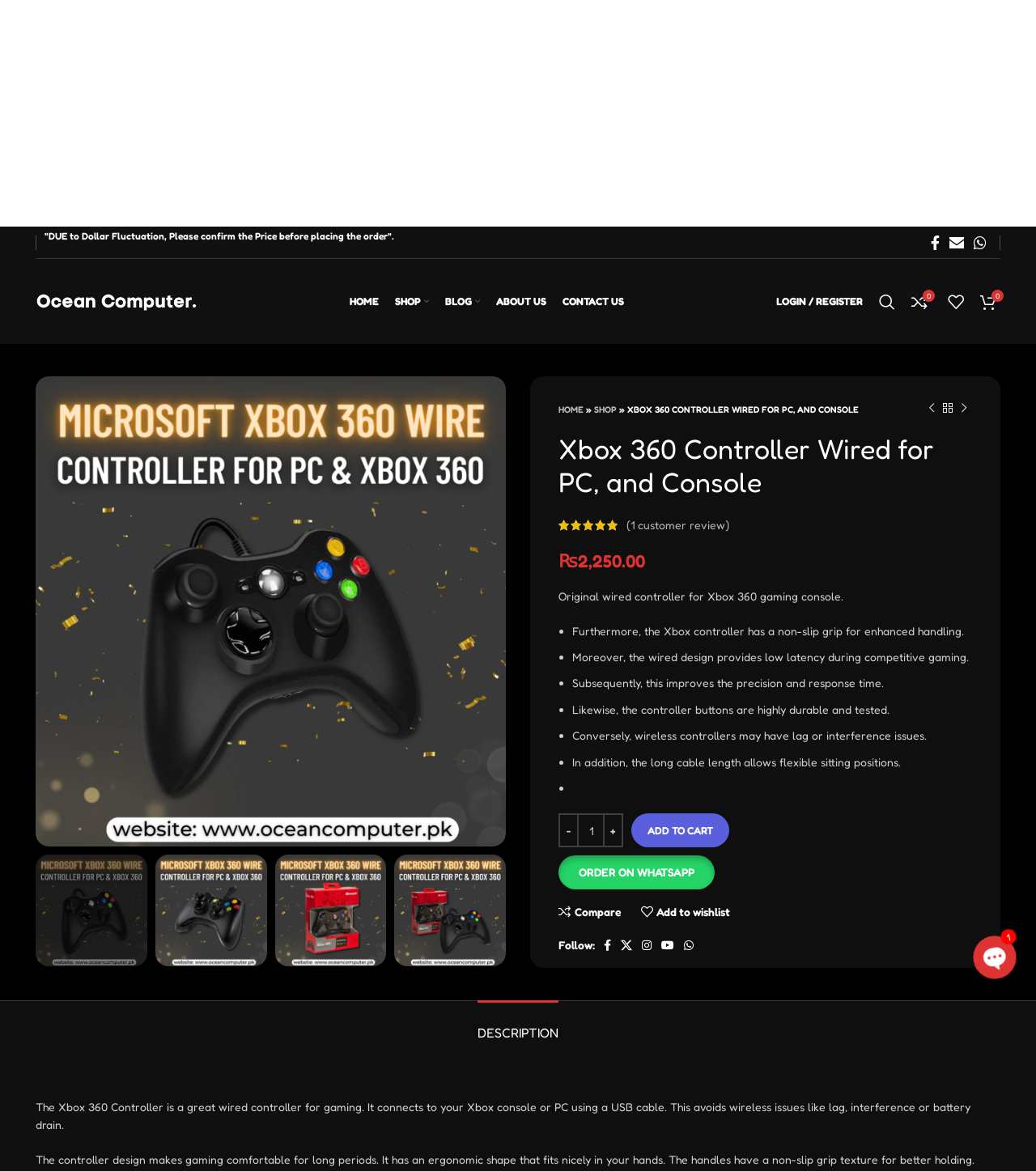What is the benefit of the wired design of the controller?
Provide a detailed answer to the question, using the image to inform your response.

The benefit of the wired design of the controller is mentioned in the product description as providing 'low latency during competitive gaming', which suggests that the wired design reduces latency and improves gaming performance.